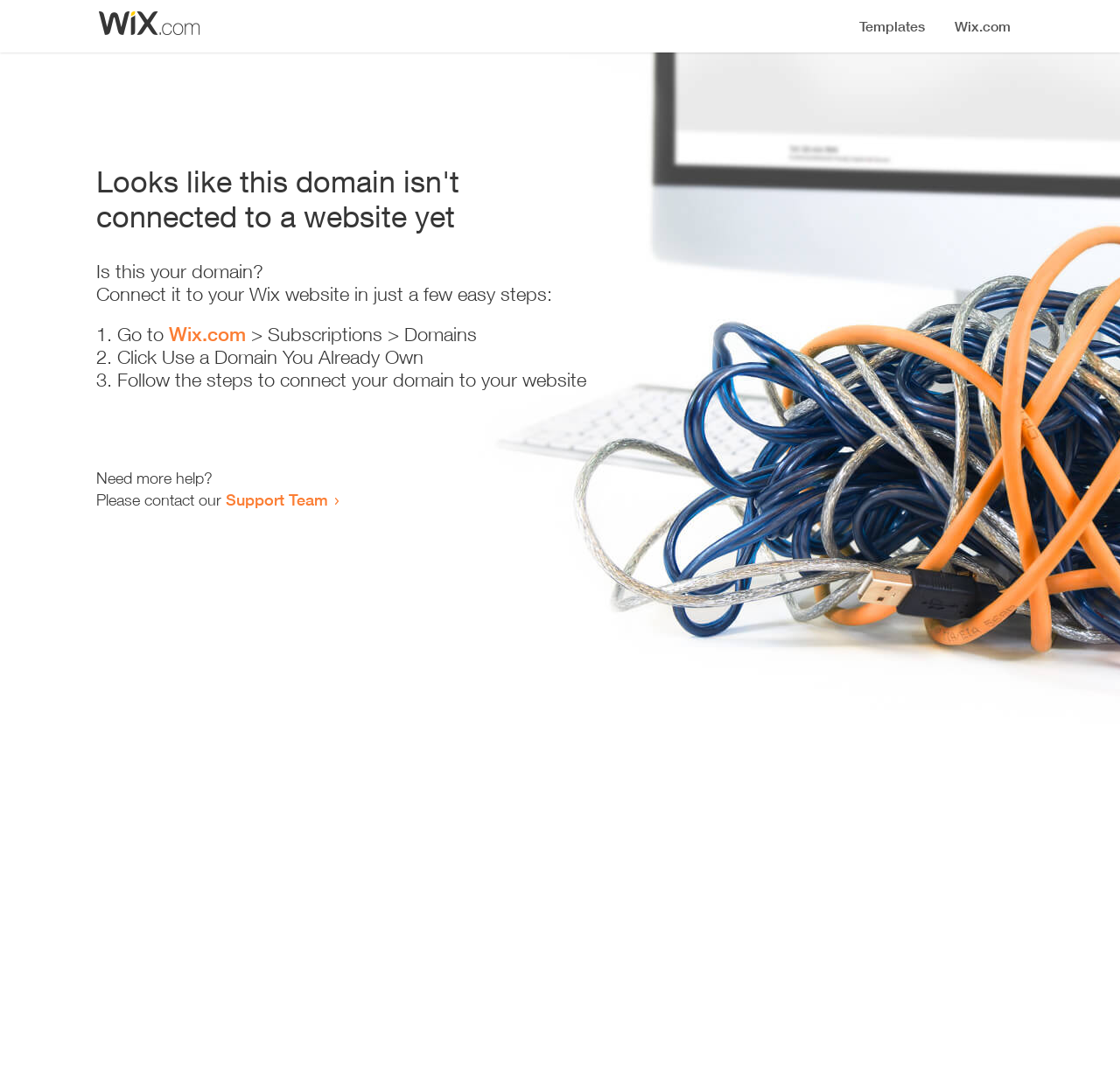Where should the user go to start the connection process?
Based on the screenshot, give a detailed explanation to answer the question.

According to the instructions, the user needs to go to Wix.com, specifically to the 'Subscriptions > Domains' section, to start the connection process.